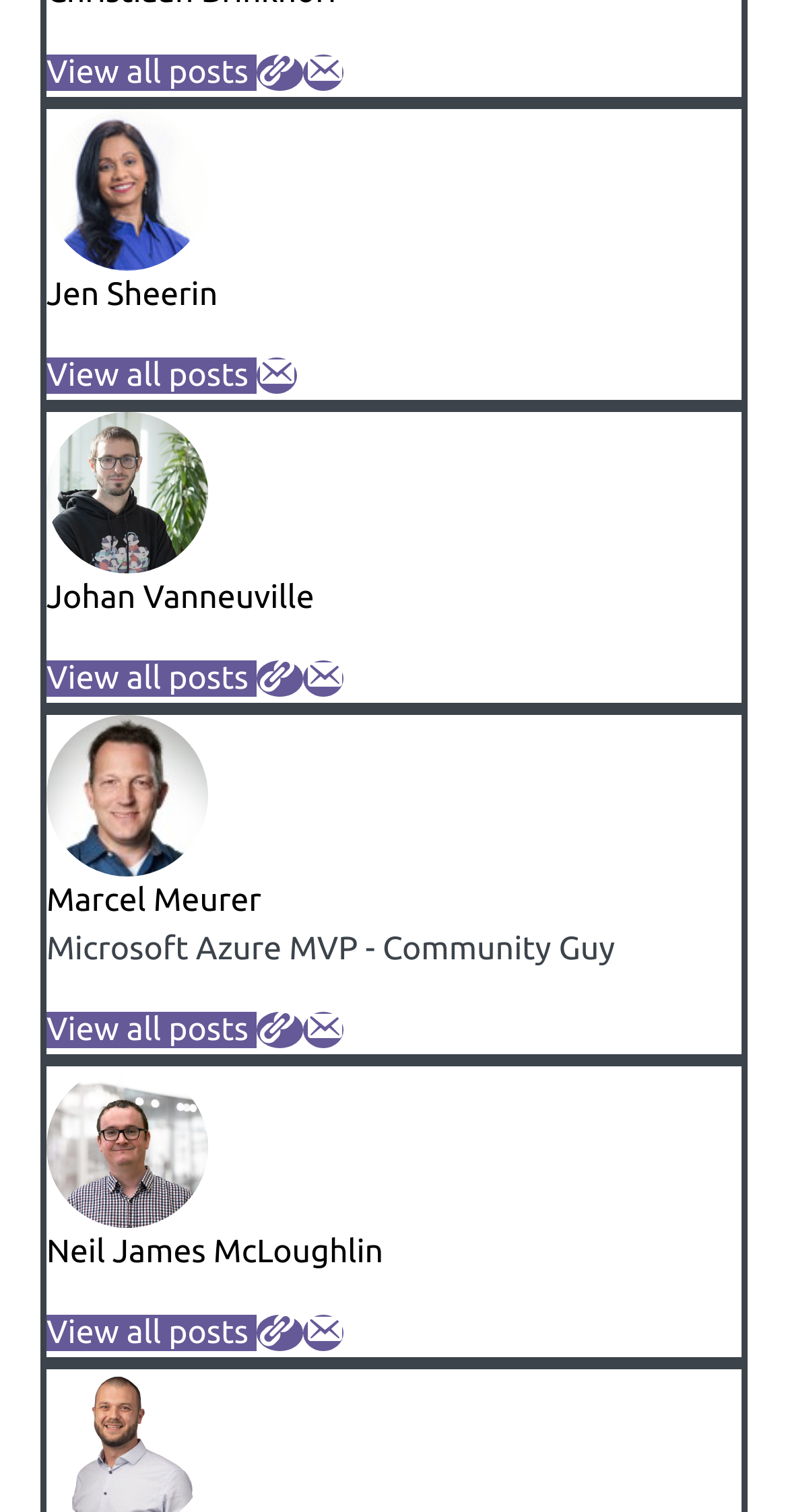Respond with a single word or phrase to the following question:
What is the profession of Marcel Meurer?

Microsoft Azure MVP - Community Guy